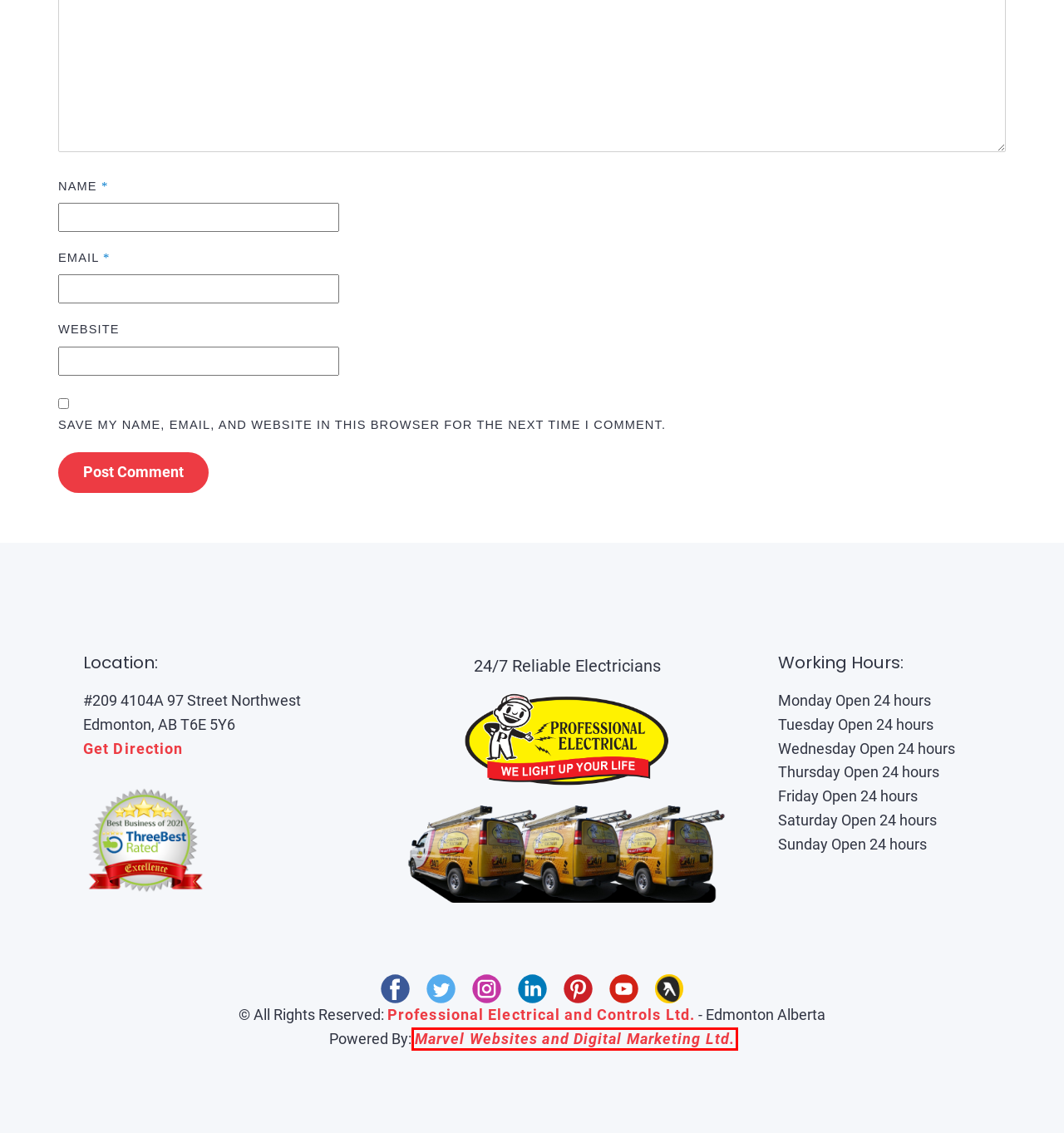Assess the screenshot of a webpage with a red bounding box and determine which webpage description most accurately matches the new page after clicking the element within the red box. Here are the options:
A. Our Electrical Services in and around Edmonton
B. Professional and Certified Electricians in Edmonton
C. Blog - Professional Electrical and Controls in Edmonton
D. Edmonton Website Design - One Page to eCommerce Websites
E. Finance option for electrician services
F. Get A Quote for your Electrical Needs
G. Professional Electrical & Controls Ltd - Opening Hours - 4104A 97 Street Northwest, Edmonton, AB
H. About Us - Professional Electrical in Edmonton AB

D